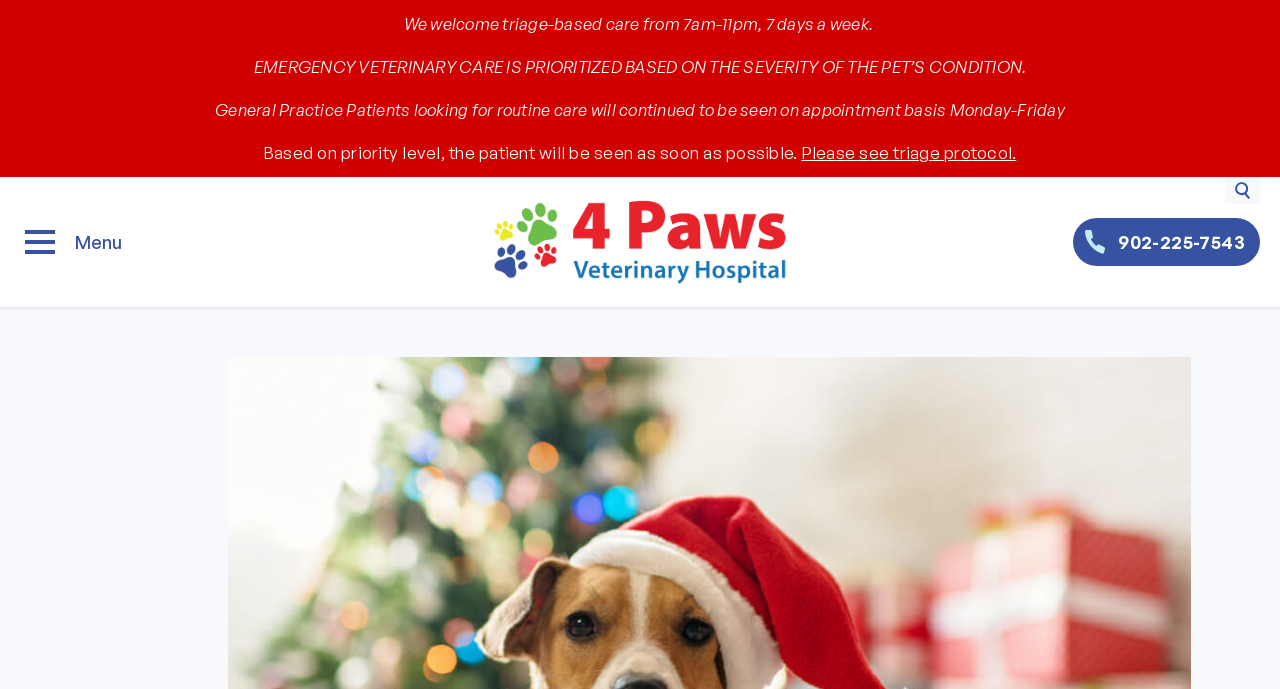Summarize the webpage comprehensively, mentioning all visible components.

The webpage is titled "Pawliday Festivities! - 4 Paws Veterinary Hospital" and appears to be a veterinary hospital's website. At the top left, there is a list marker and a "Skip to content" link. Below this, there is a brief statement about the hospital's triage-based care hours and emergency care prioritization.

On the left side, there is a section with three paragraphs of text. The first paragraph explains the hospital's triage-based care system, the second paragraph mentions that general practice patients will be seen on an appointment basis, and the third paragraph provides more information about the triage protocol with a link to learn more.

On the top right, there is a search button with a magnifying glass icon. Below this, there is a "Menu" button that controls the main navigation. Next to the "Menu" button, there is a link to the hospital's homepage with a logo image. 

On the bottom right, there is a contact navigation section with a phone number link, accompanied by a small icon. Overall, the webpage appears to provide information about the hospital's services and contact details.